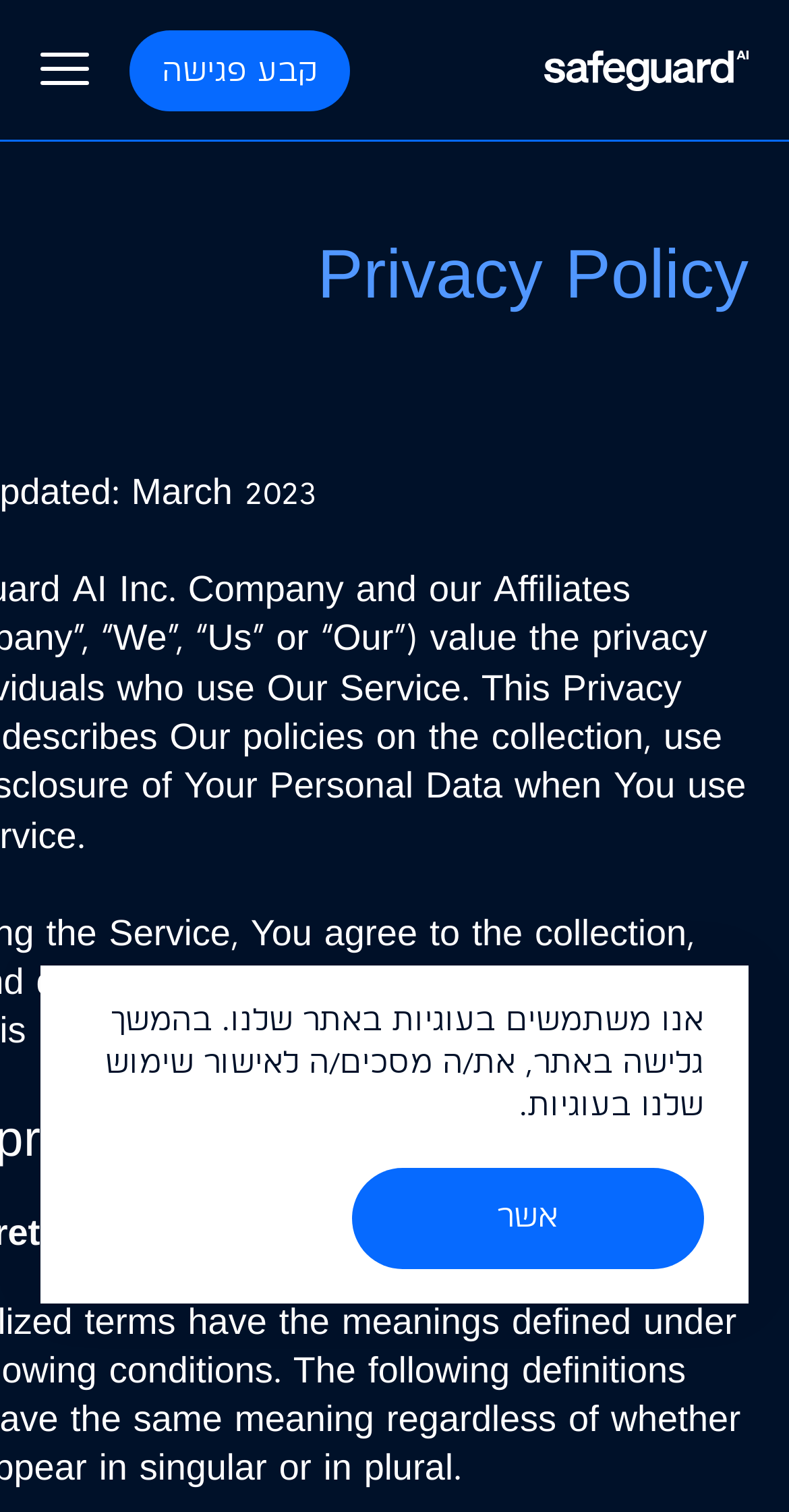Given the description of a UI element: "בקרת כשירות כח אדם", identify the bounding box coordinates of the matching element in the webpage screenshot.

[0.051, 0.218, 0.949, 0.321]